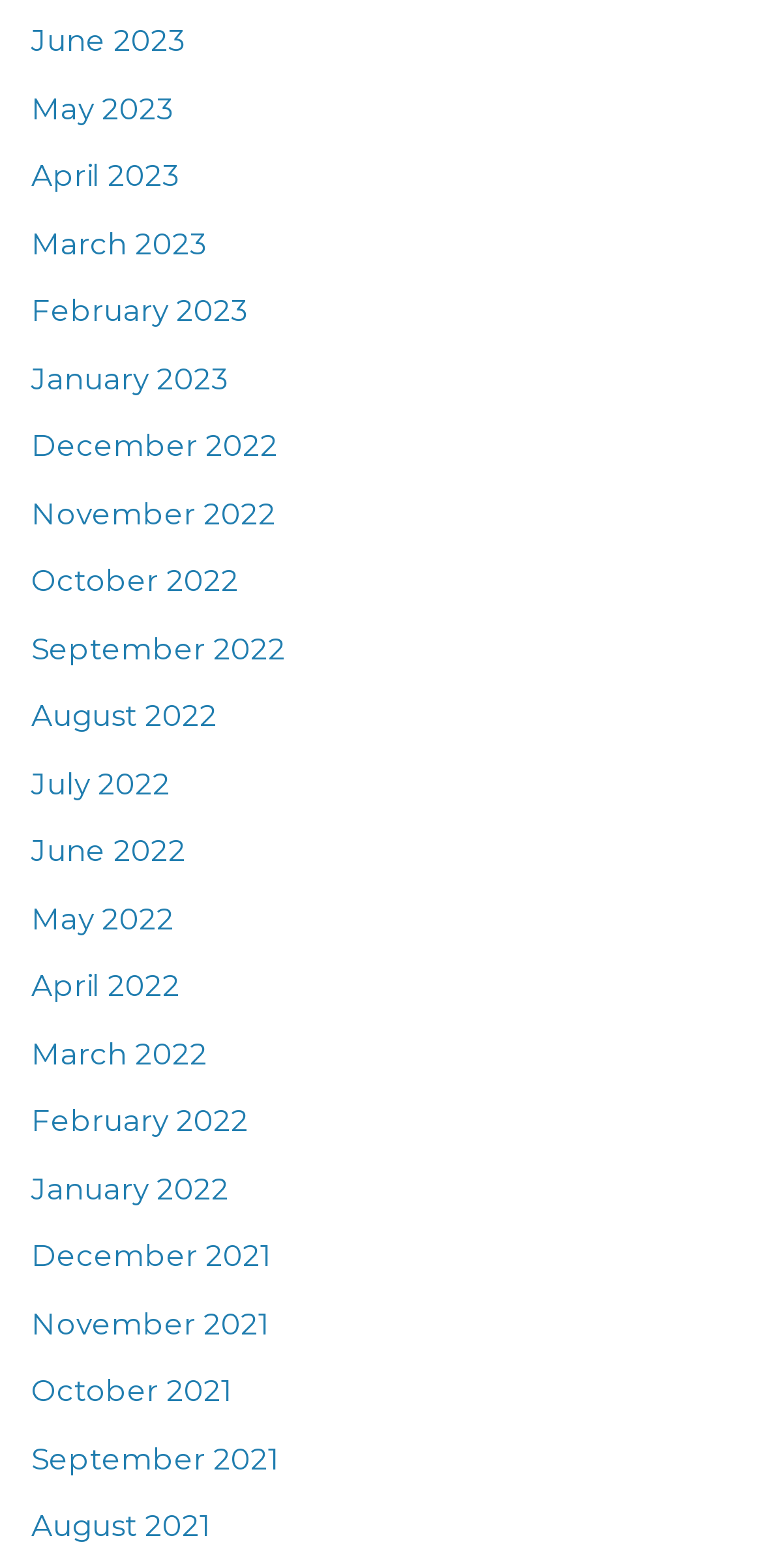Given the webpage screenshot and the description, determine the bounding box coordinates (top-left x, top-left y, bottom-right x, bottom-right y) that define the location of the UI element matching this description: October 2022

[0.041, 0.358, 0.313, 0.382]